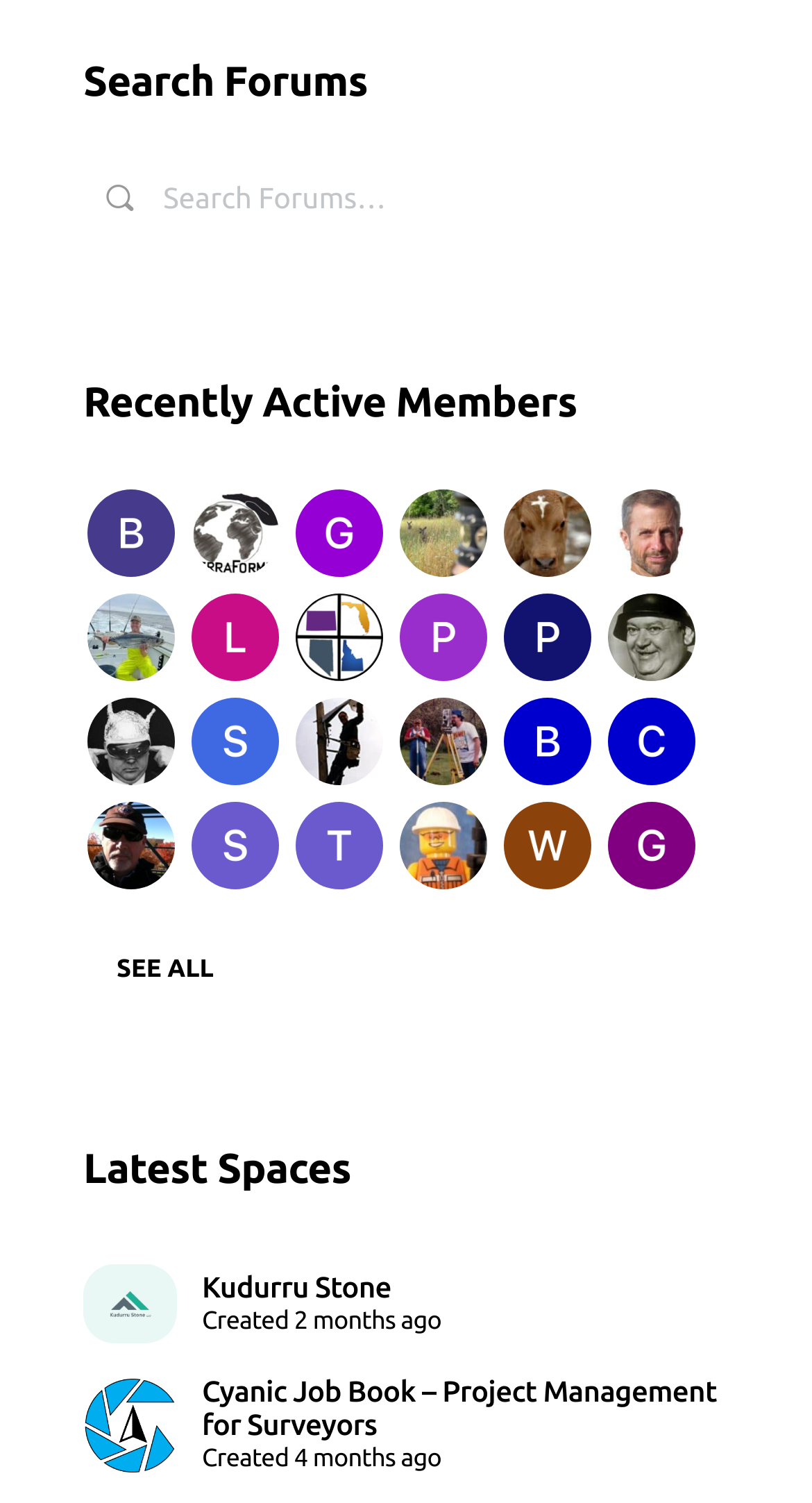Please provide a one-word or phrase answer to the question: 
How many search fields are there on the webpage?

1